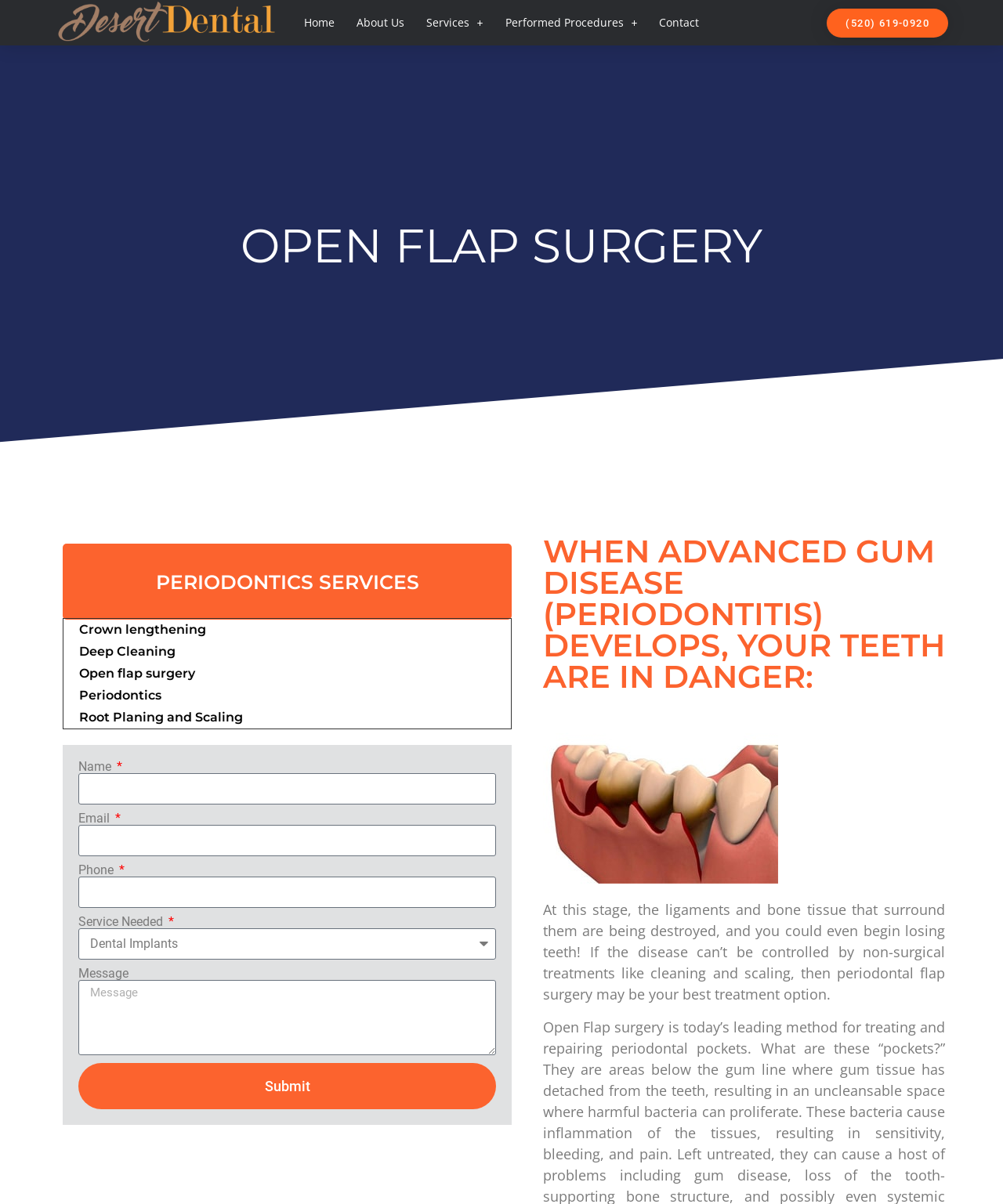Predict the bounding box coordinates of the UI element that matches this description: "Open flap surgery". The coordinates should be in the format [left, top, right, bottom] with each value between 0 and 1.

[0.063, 0.551, 0.509, 0.569]